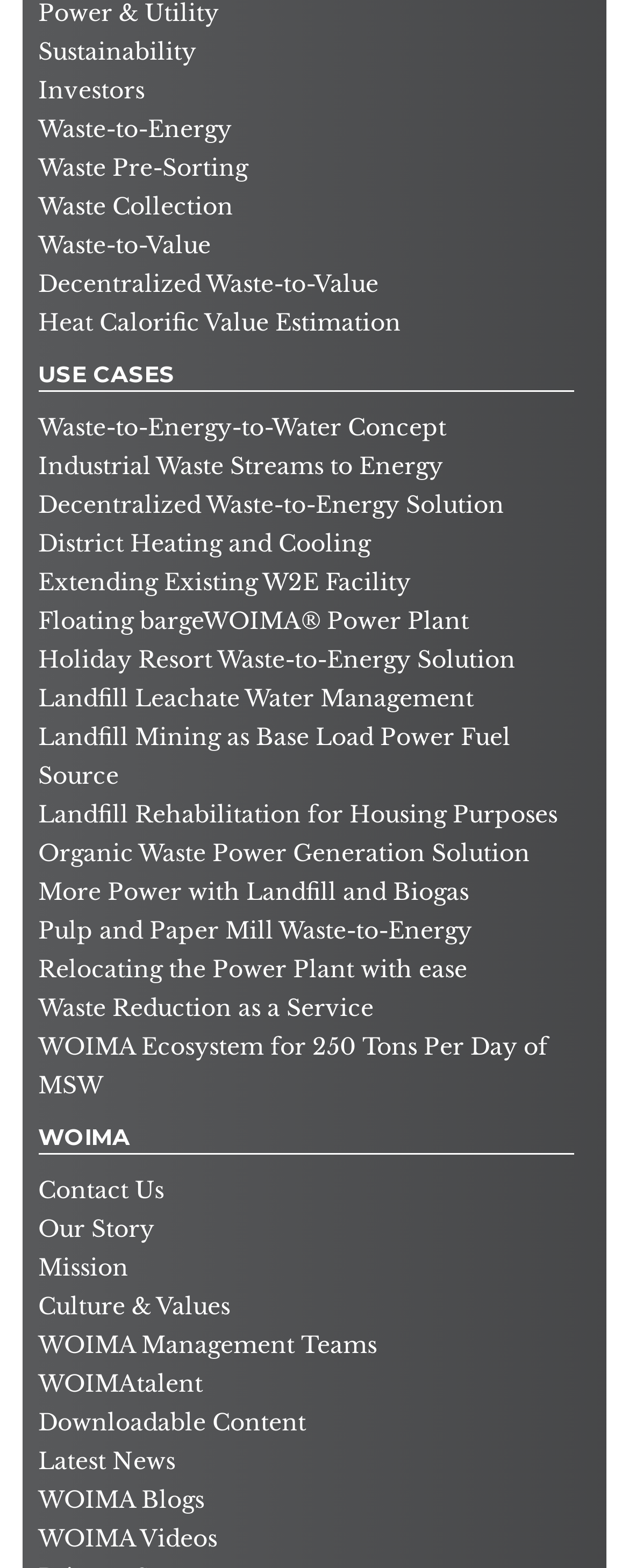By analyzing the image, answer the following question with a detailed response: How many headings are there on this webpage?

I found two headings on this webpage: 'USE CASES' and 'WOIMA'.